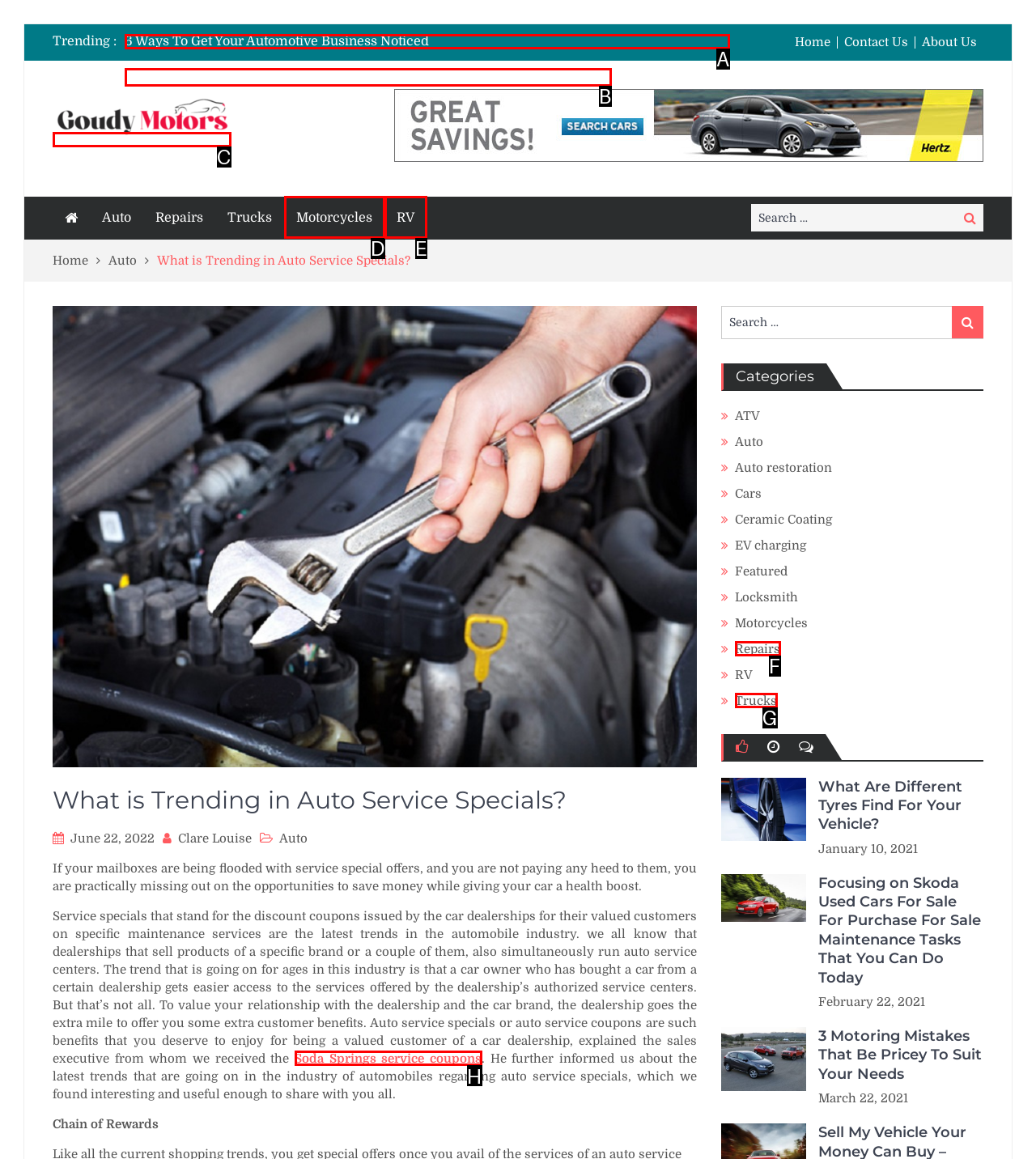Identify the letter of the option that best matches the following description: Soda Springs service coupons. Respond with the letter directly.

H